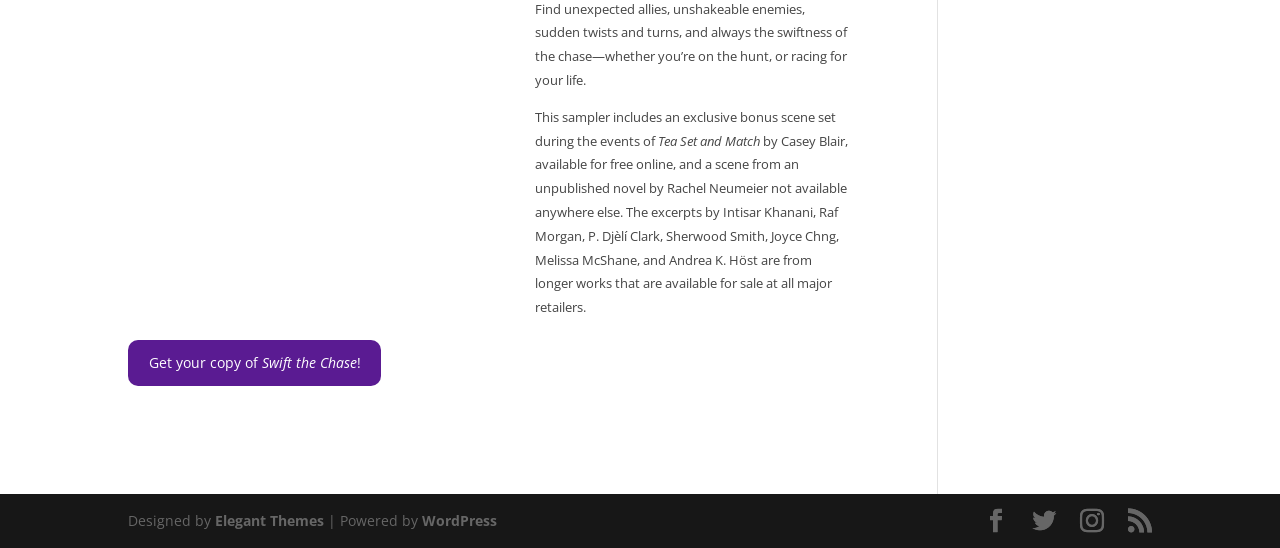Show the bounding box coordinates for the HTML element described as: "Facebook".

[0.769, 0.93, 0.788, 0.975]